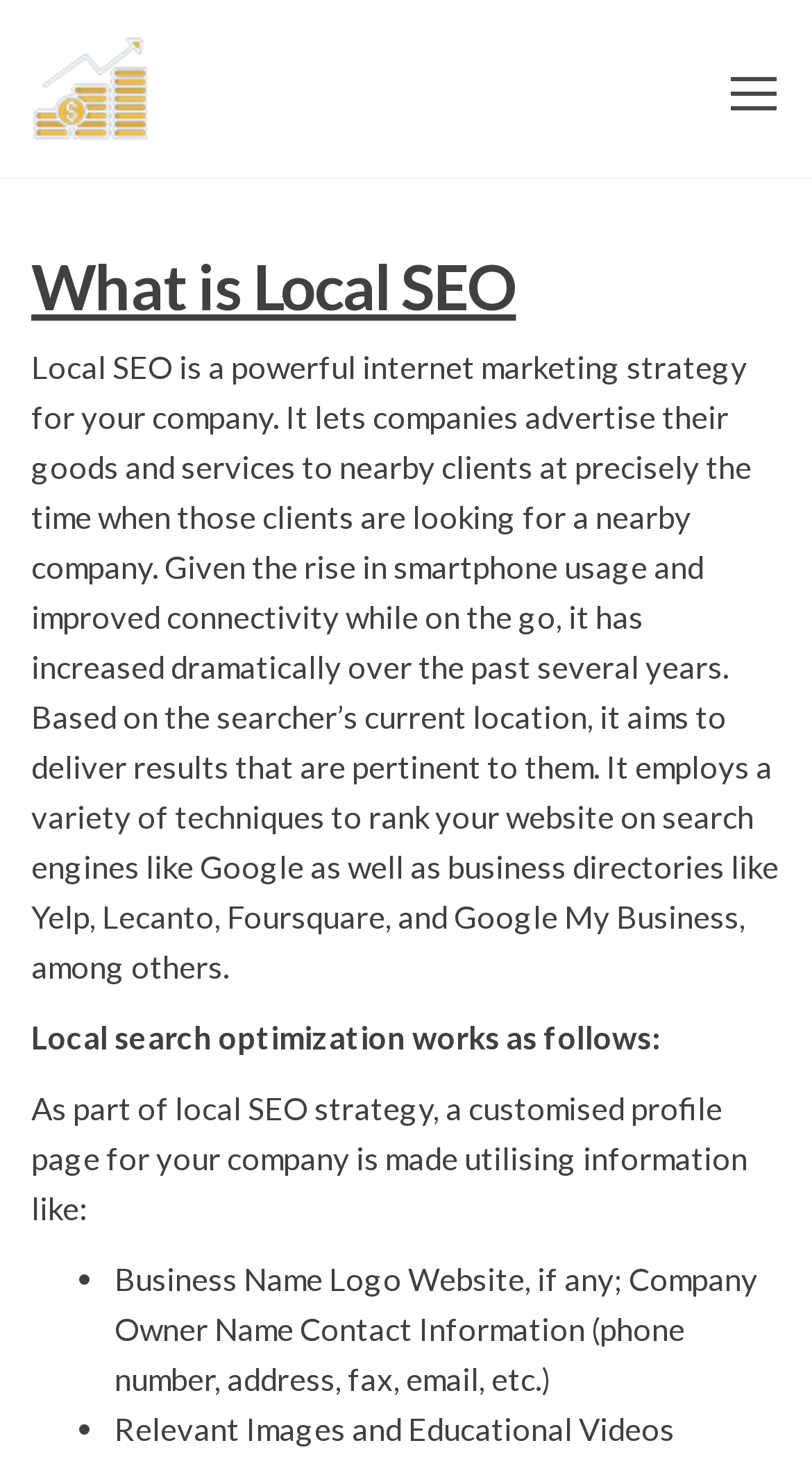What is the significance of smartphone usage in Local SEO?
Analyze the image and deliver a detailed answer to the question.

The webpage mentions that the rise in smartphone usage and improved connectivity while on the go has increased dramatically over the past several years, highlighting the importance of Local SEO in today's digital landscape.